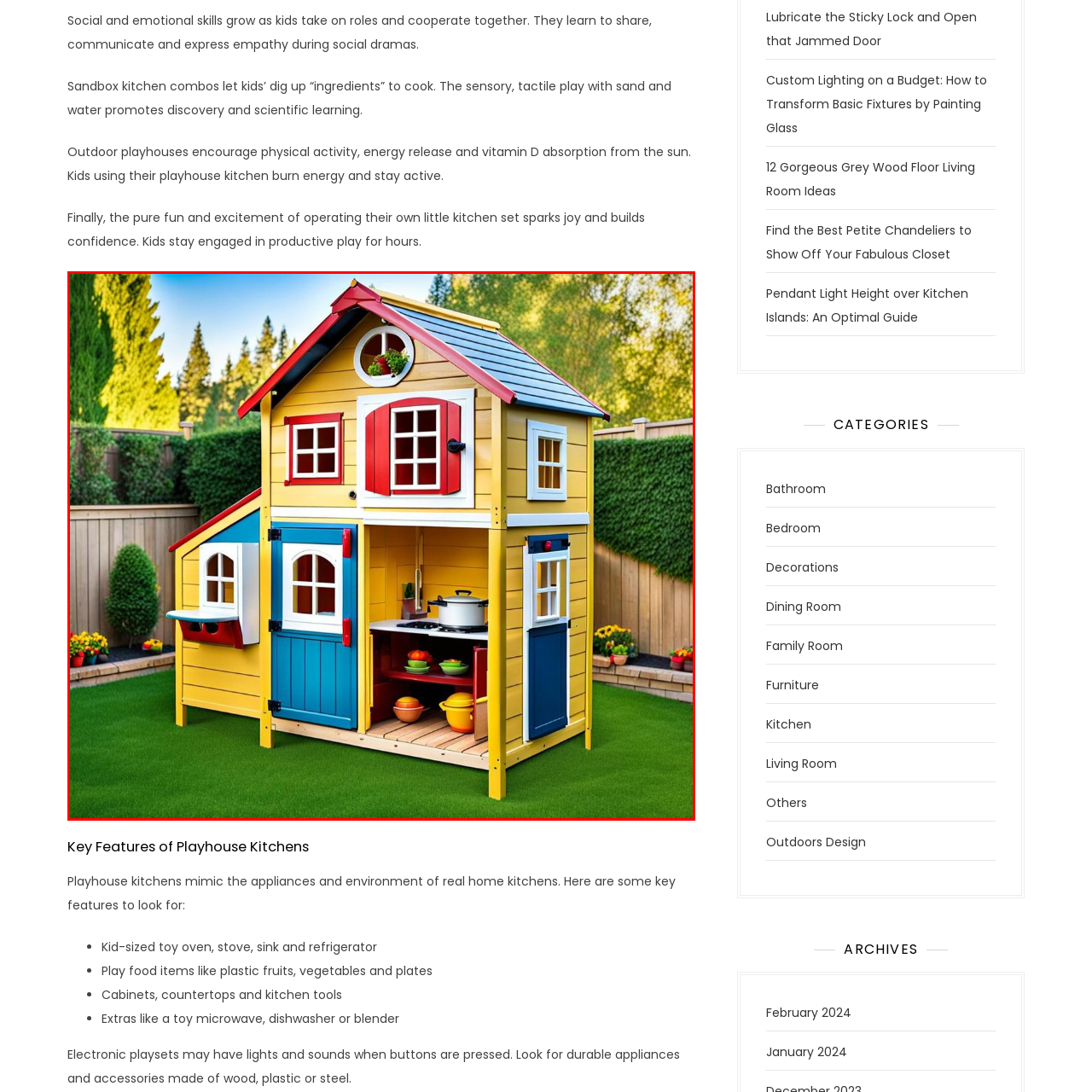Pay attention to the image inside the red rectangle, What type of play is encouraged in the playhouse? Answer briefly with a single word or phrase.

Imaginative cooking role-play